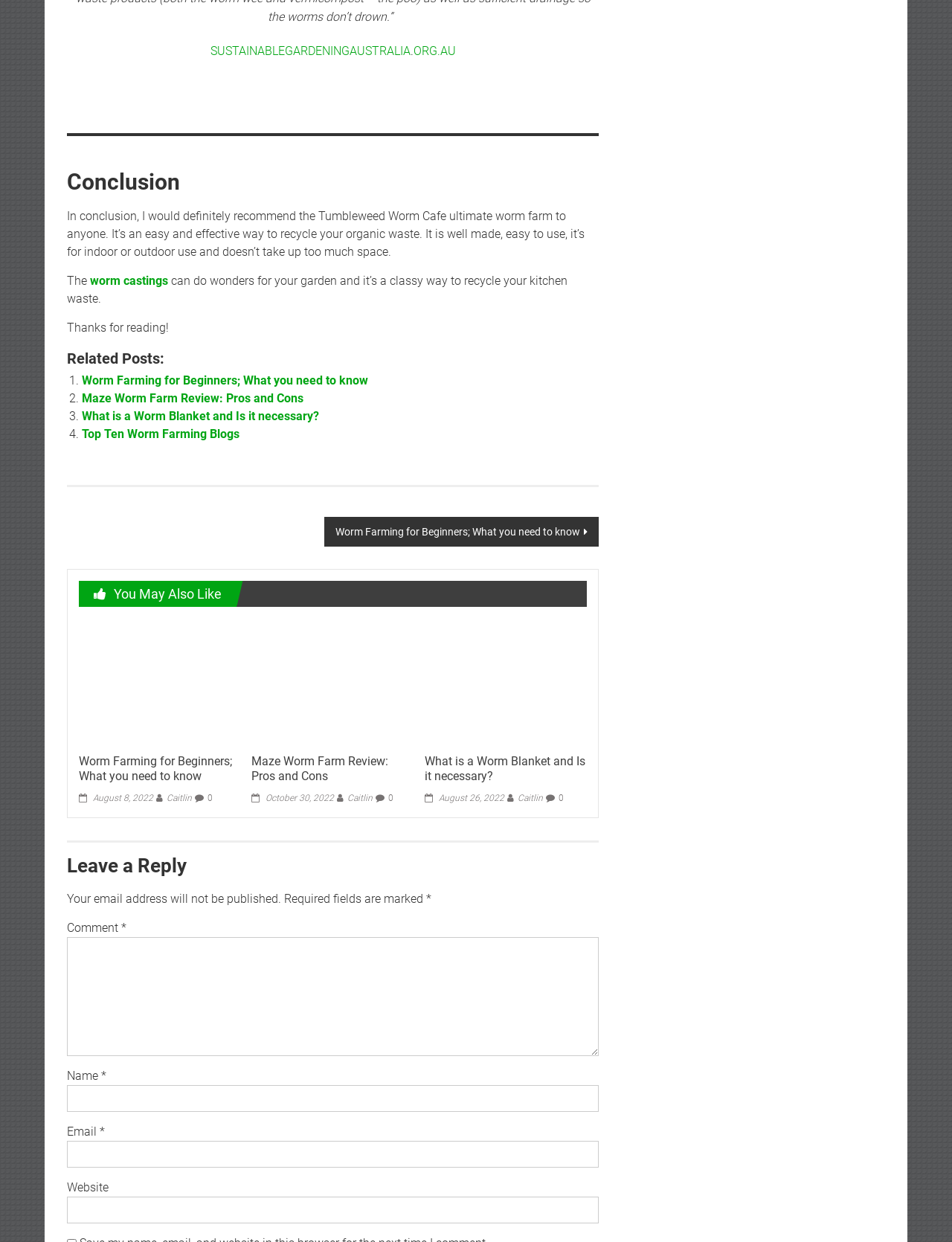Answer this question in one word or a short phrase: What is the purpose of the 'Leave a Reply' section?

To comment